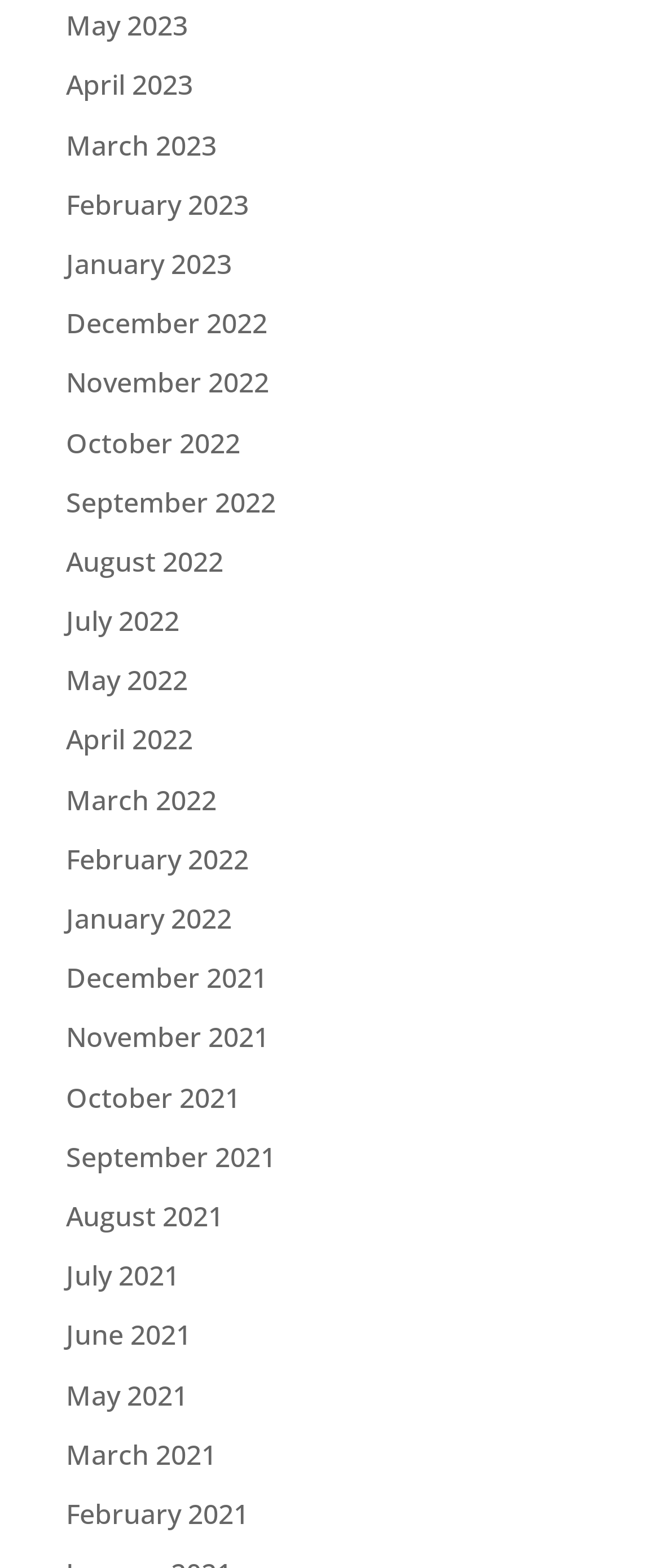Based on the image, provide a detailed and complete answer to the question: 
How many links are there on the webpage?

By counting the number of links on the webpage, I can see that there are 24 links, each representing a different month.